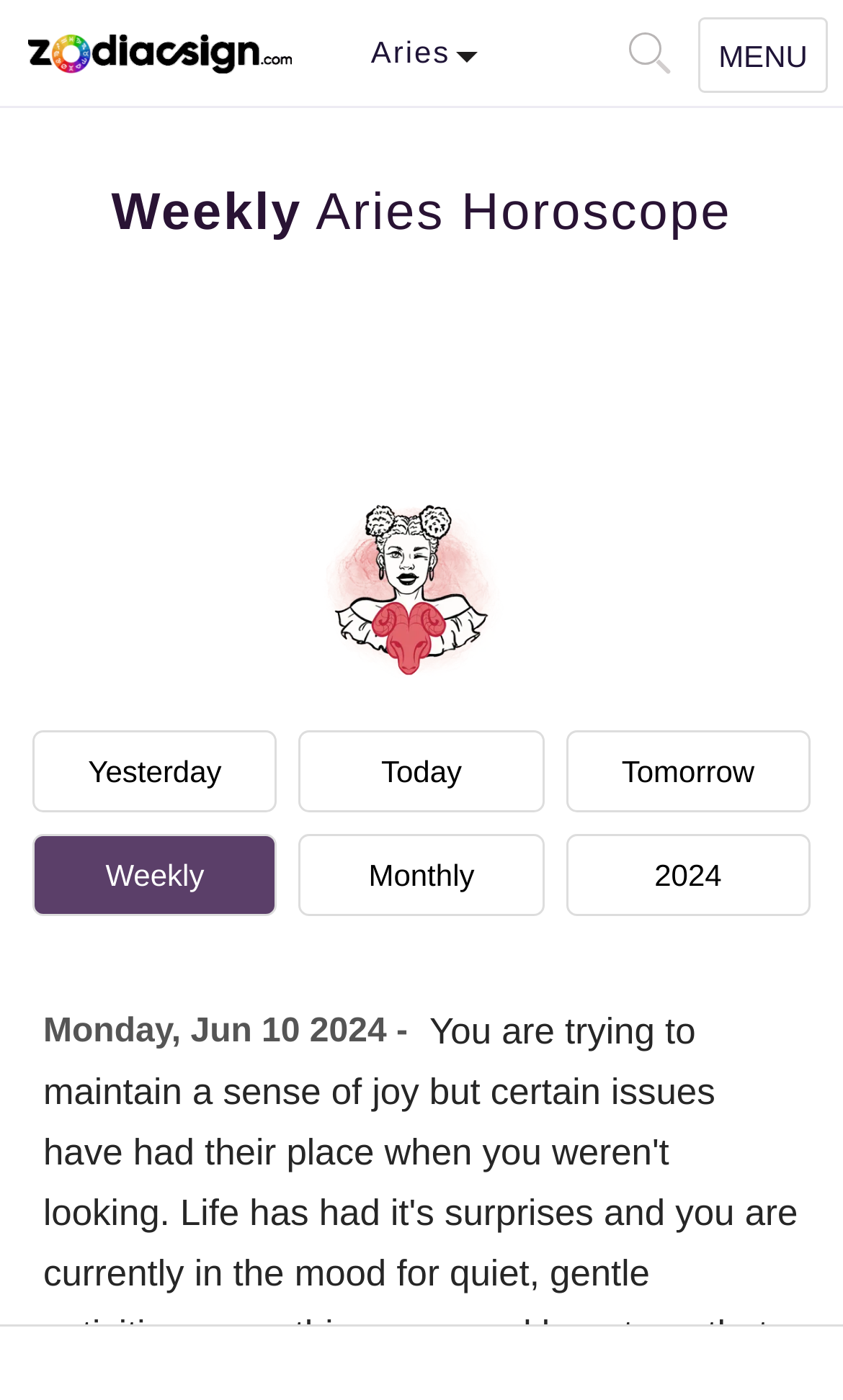What is the purpose of the button with the ▲ symbol?
Could you give a comprehensive explanation in response to this question?

The button with the ▲ symbol is typically used to scroll to the top of the webpage, which is a common functionality in web design.